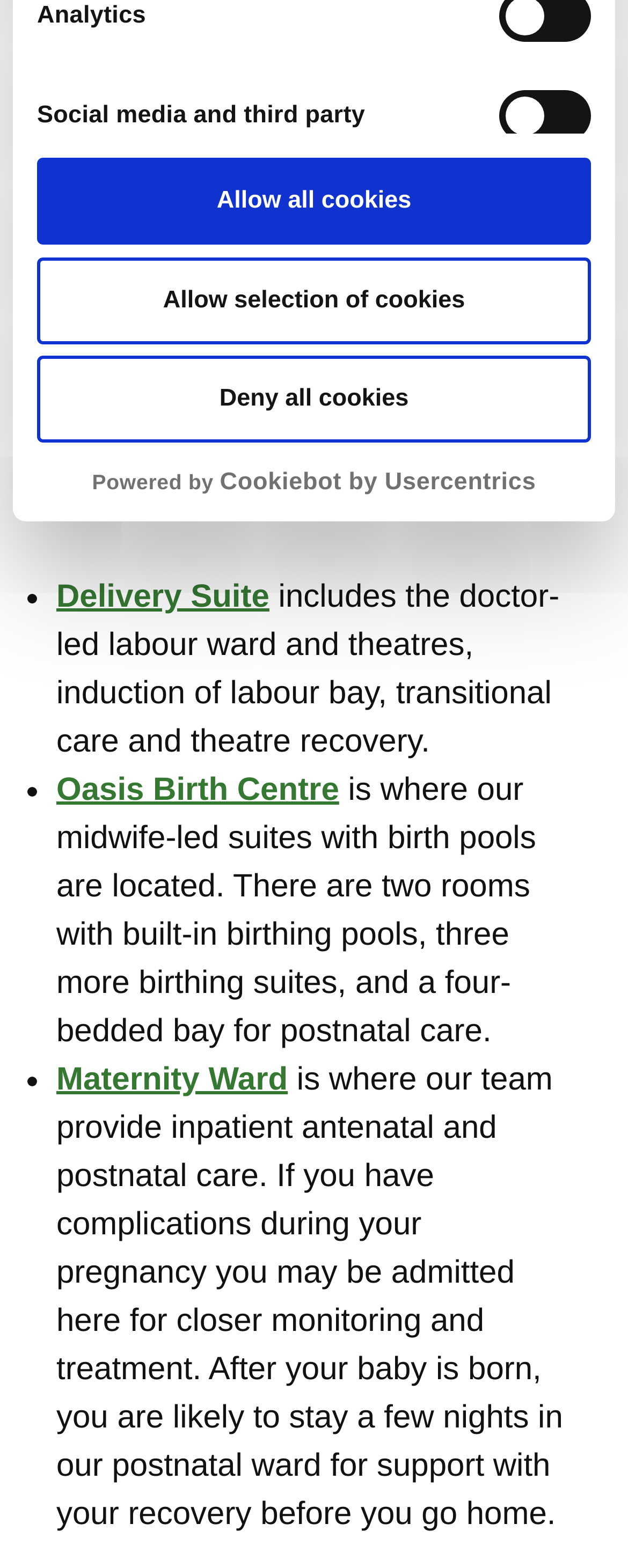Using the description: "Maternity Ward", determine the UI element's bounding box coordinates. Ensure the coordinates are in the format of four float numbers between 0 and 1, i.e., [left, top, right, bottom].

[0.09, 0.677, 0.458, 0.7]